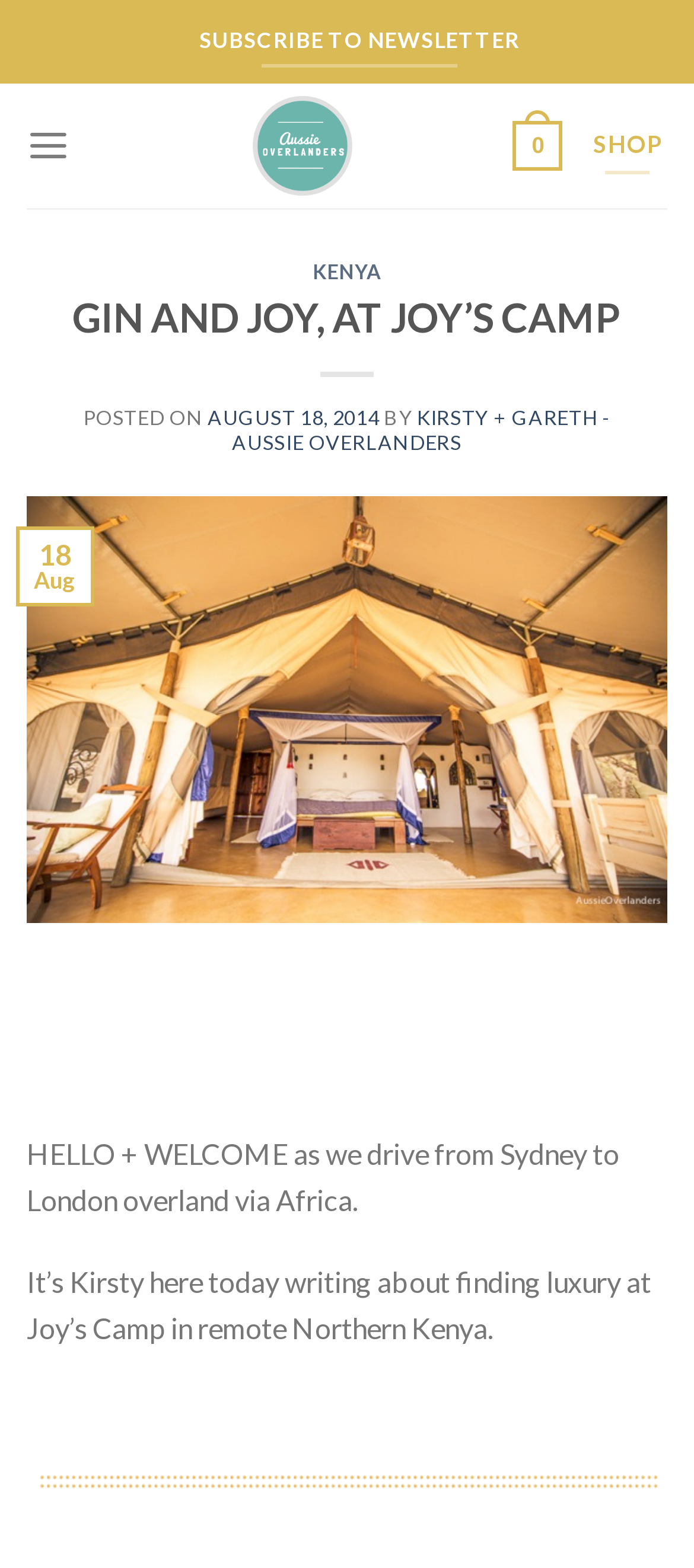Respond to the question below with a single word or phrase:
What is the destination of the overland trip?

London